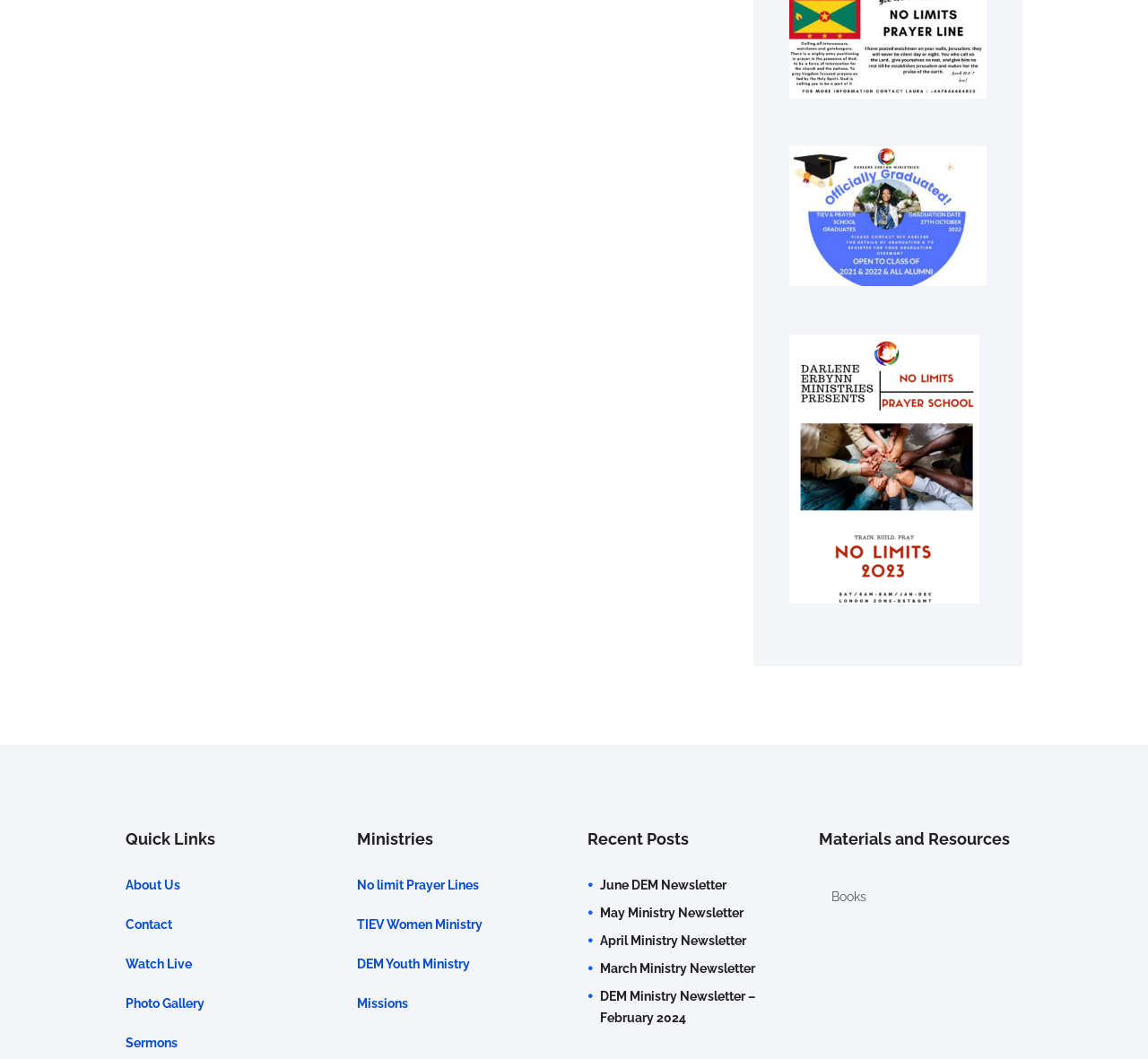Identify and provide the bounding box coordinates of the UI element described: "TIEV Women Ministry". The coordinates should be formatted as [left, top, right, bottom], with each number being a float between 0 and 1.

[0.311, 0.866, 0.42, 0.879]